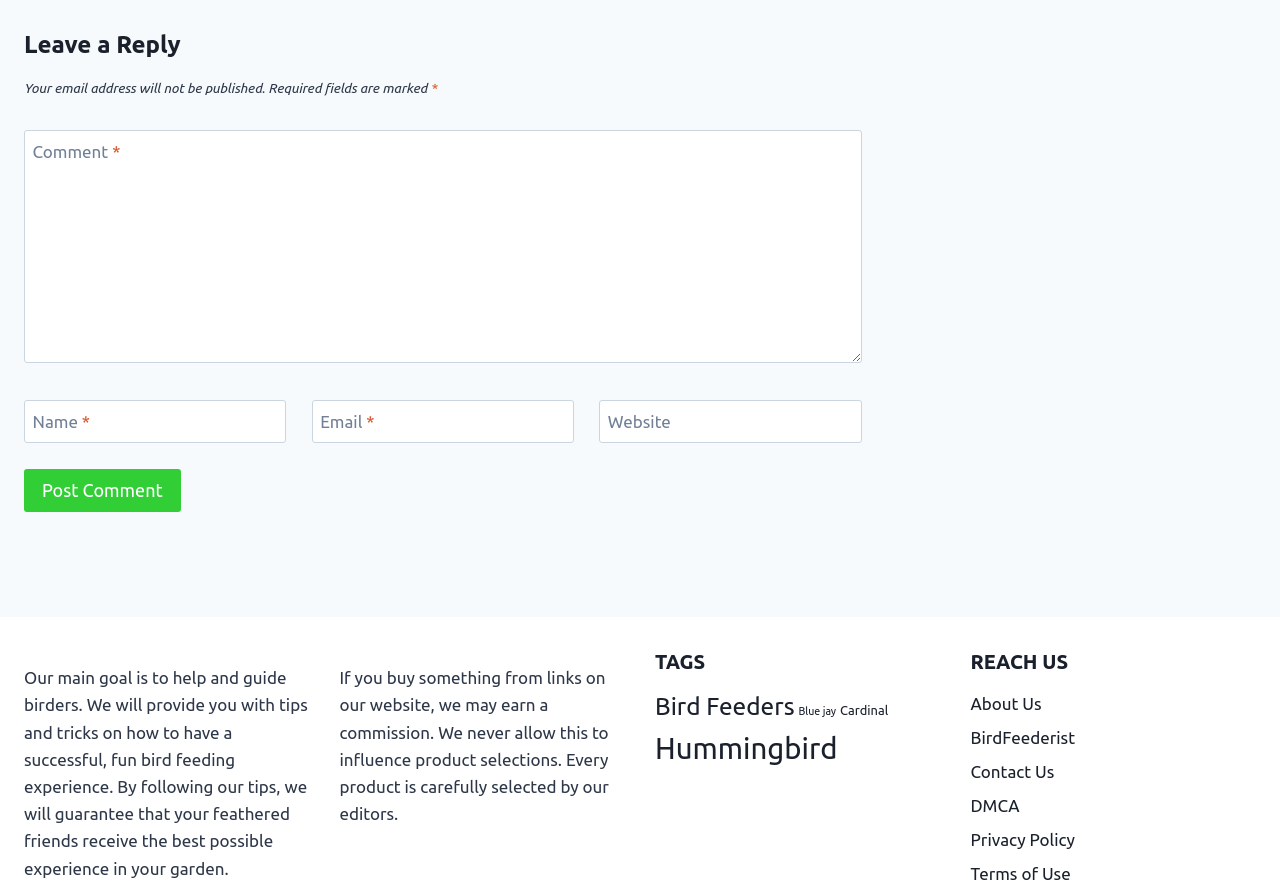Please identify the coordinates of the bounding box for the clickable region that will accomplish this instruction: "leave a comment".

[0.019, 0.146, 0.673, 0.408]